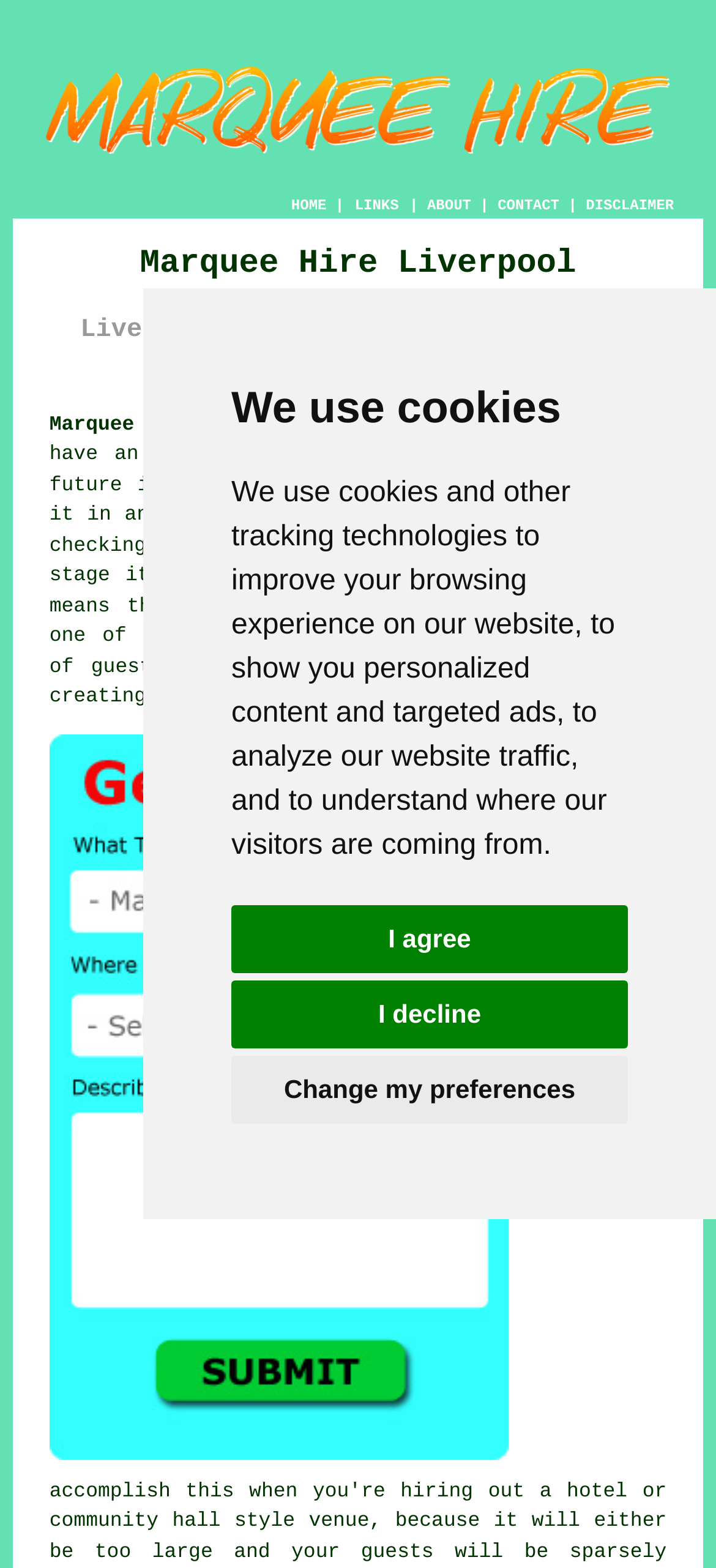Based on the element description "I decline", predict the bounding box coordinates of the UI element.

[0.323, 0.625, 0.877, 0.669]